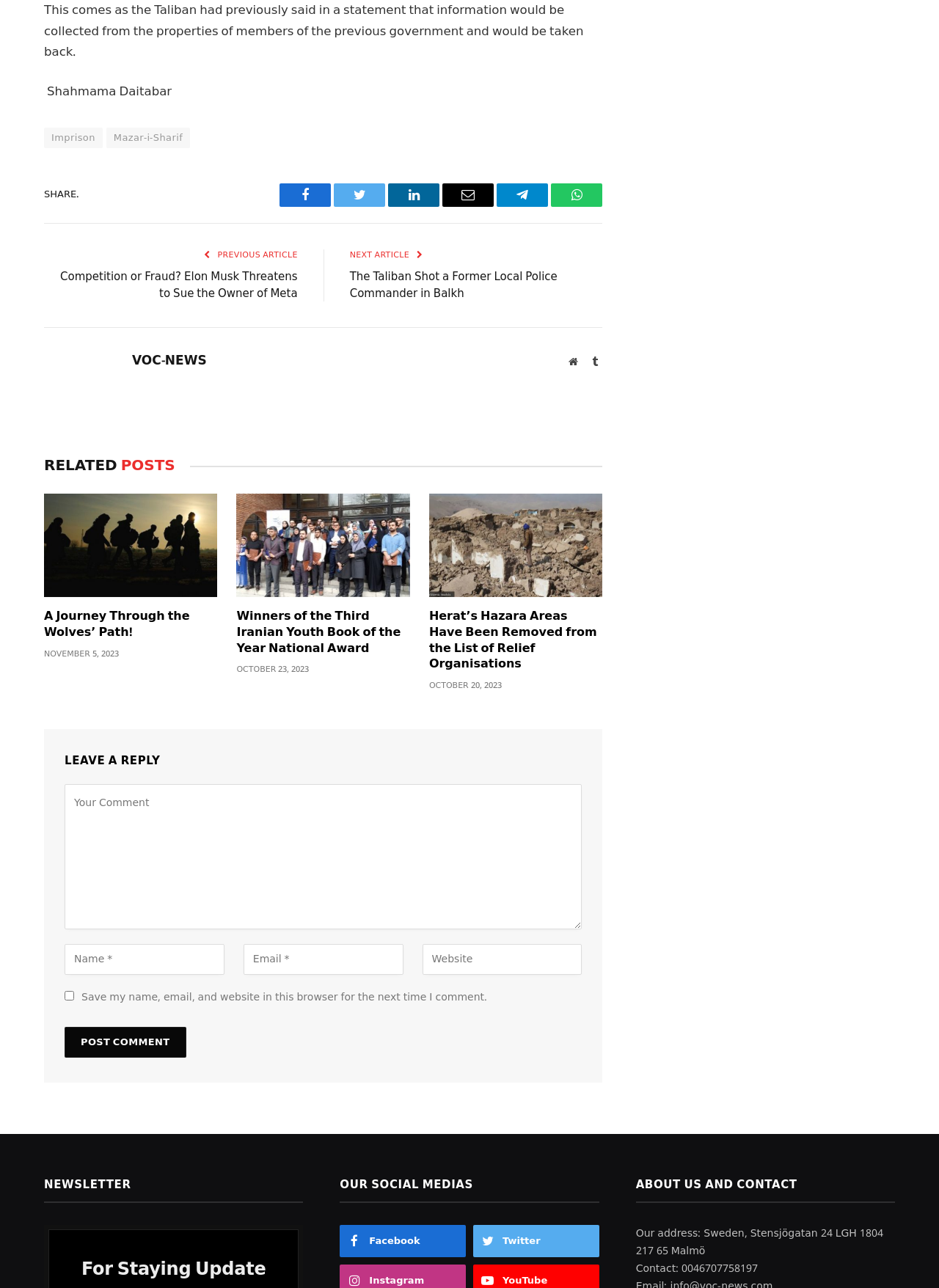What is the purpose of the textbox labeled 'Your Comment'?
Look at the image and respond with a one-word or short phrase answer.

To leave a reply